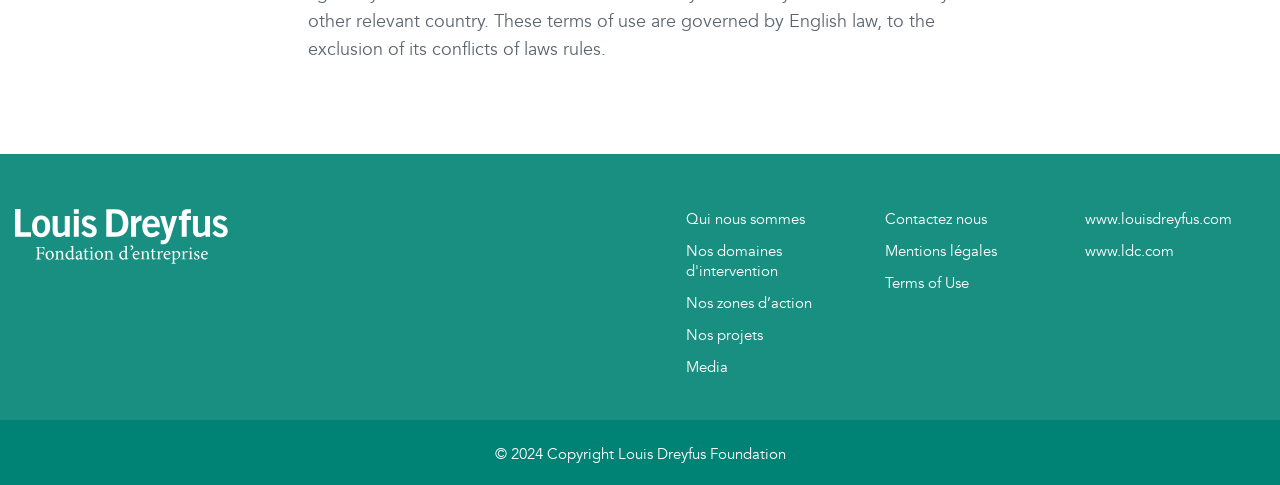Point out the bounding box coordinates of the section to click in order to follow this instruction: "Visit www.louisdreyfus.com".

[0.847, 0.431, 0.962, 0.473]